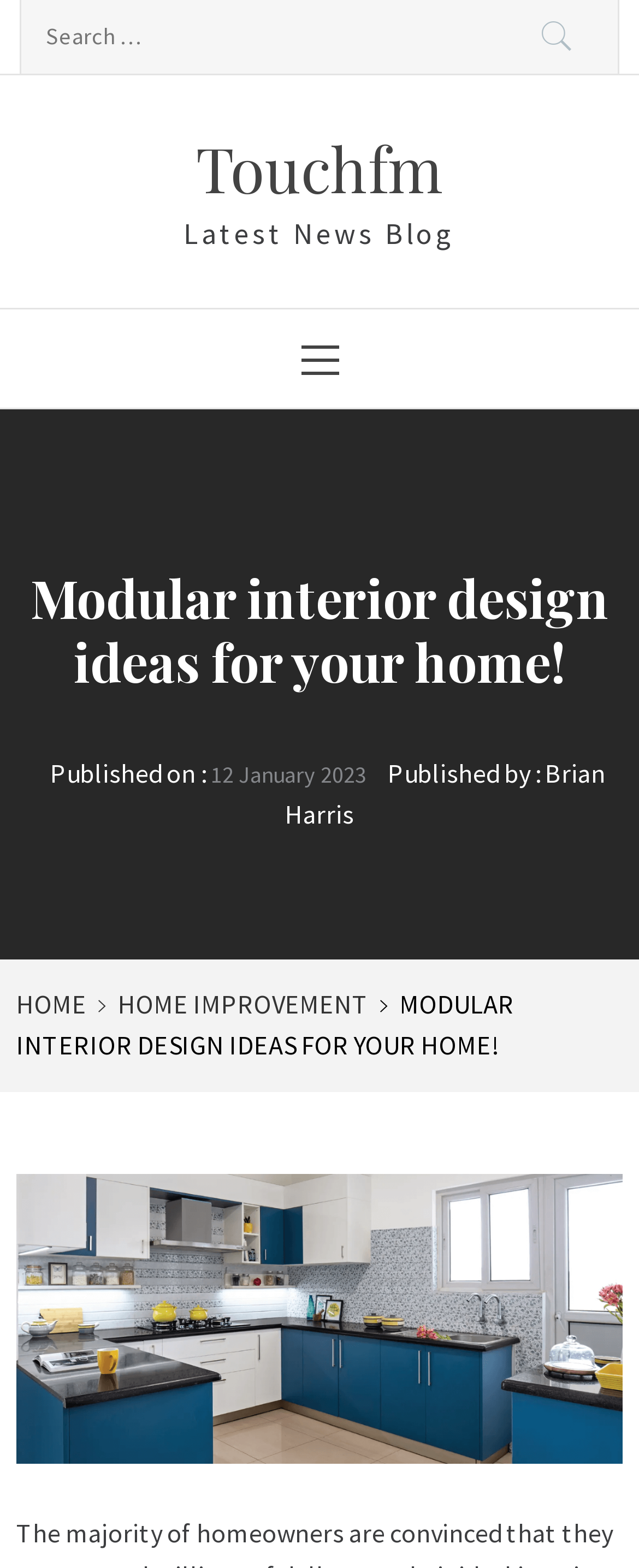Using the element description 12 January 202312 January 2023, predict the bounding box coordinates for the UI element. Provide the coordinates in (top-left x, top-left y, bottom-right x, bottom-right y) format with values ranging from 0 to 1.

[0.329, 0.484, 0.573, 0.503]